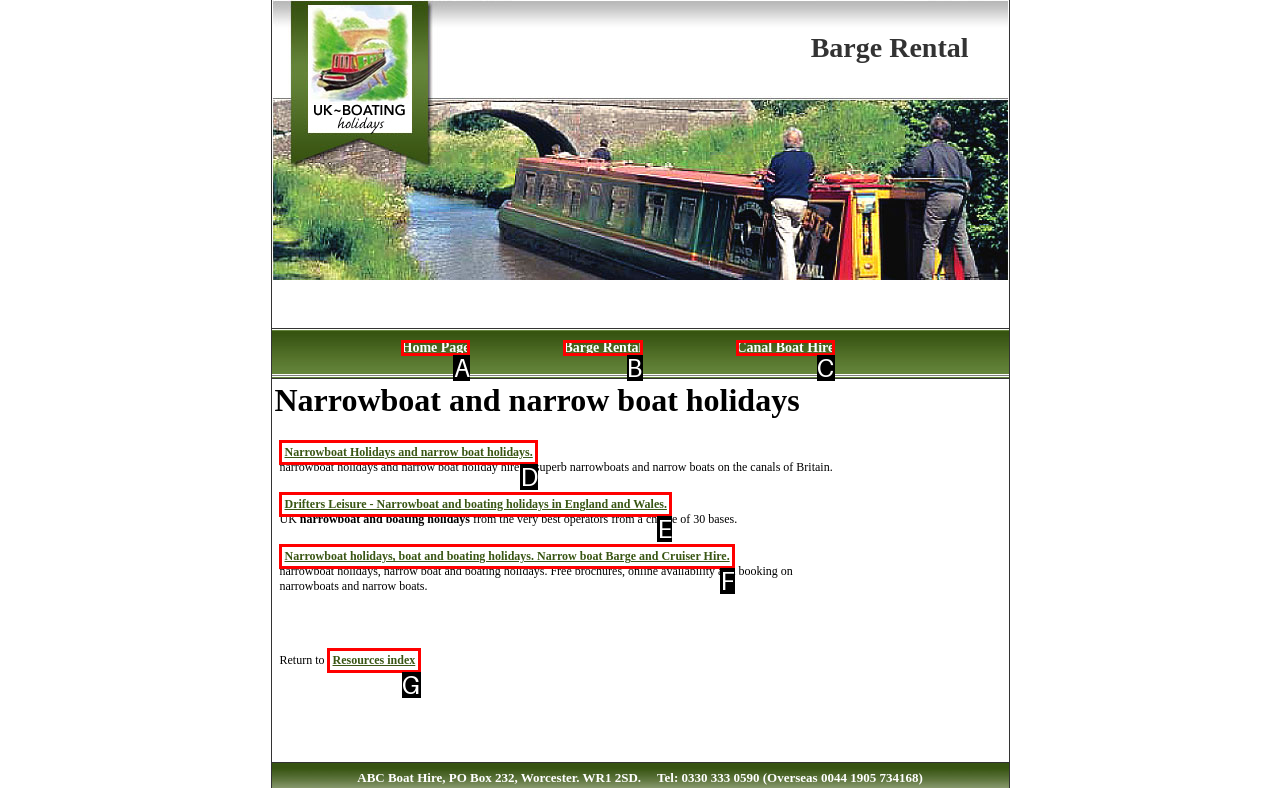Find the HTML element that matches the description provided: Resources index
Answer using the corresponding option letter.

G